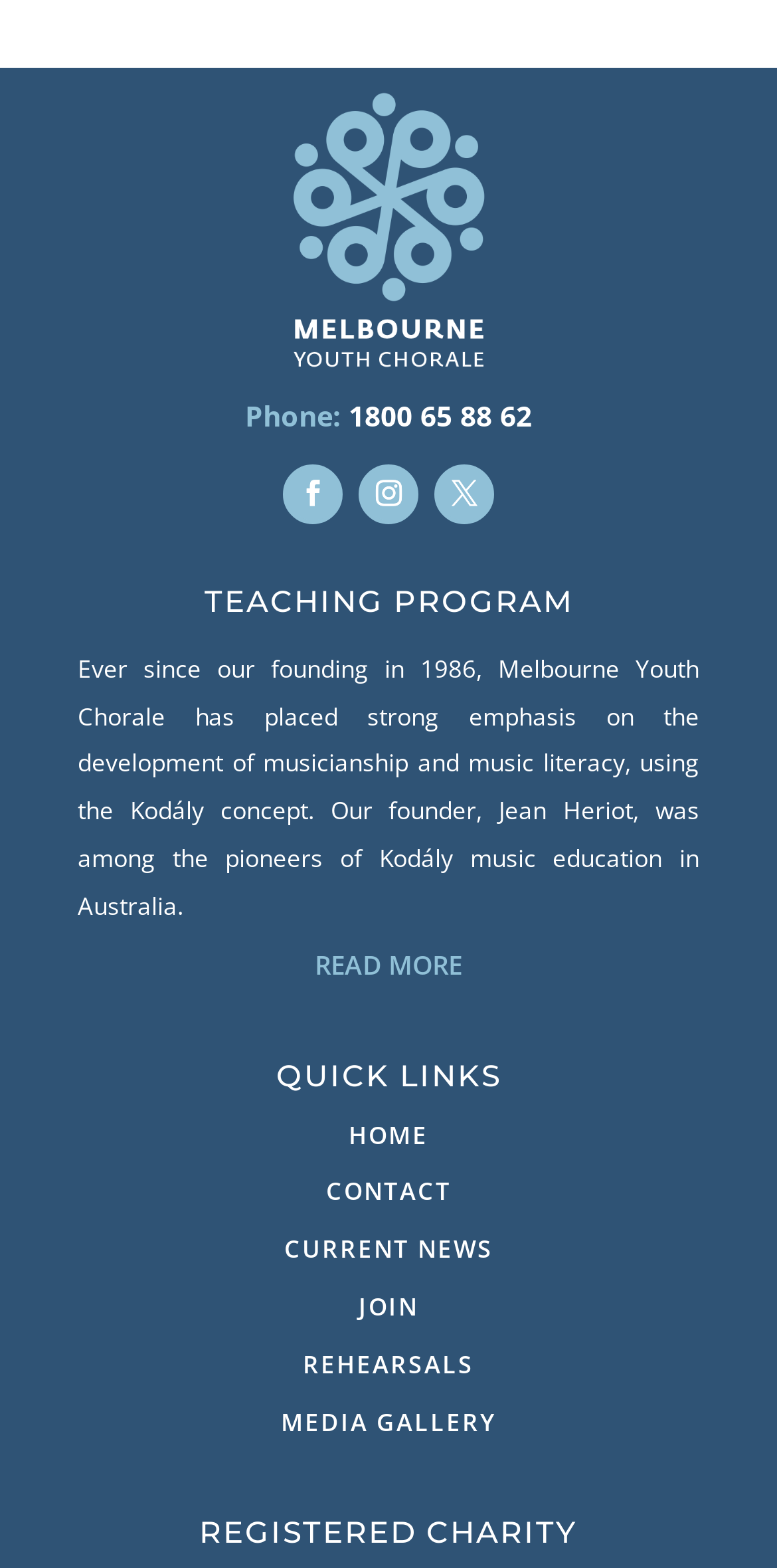Can you provide the bounding box coordinates for the element that should be clicked to implement the instruction: "visit Melbourne Youth Chorale website"?

[0.372, 0.219, 0.628, 0.243]